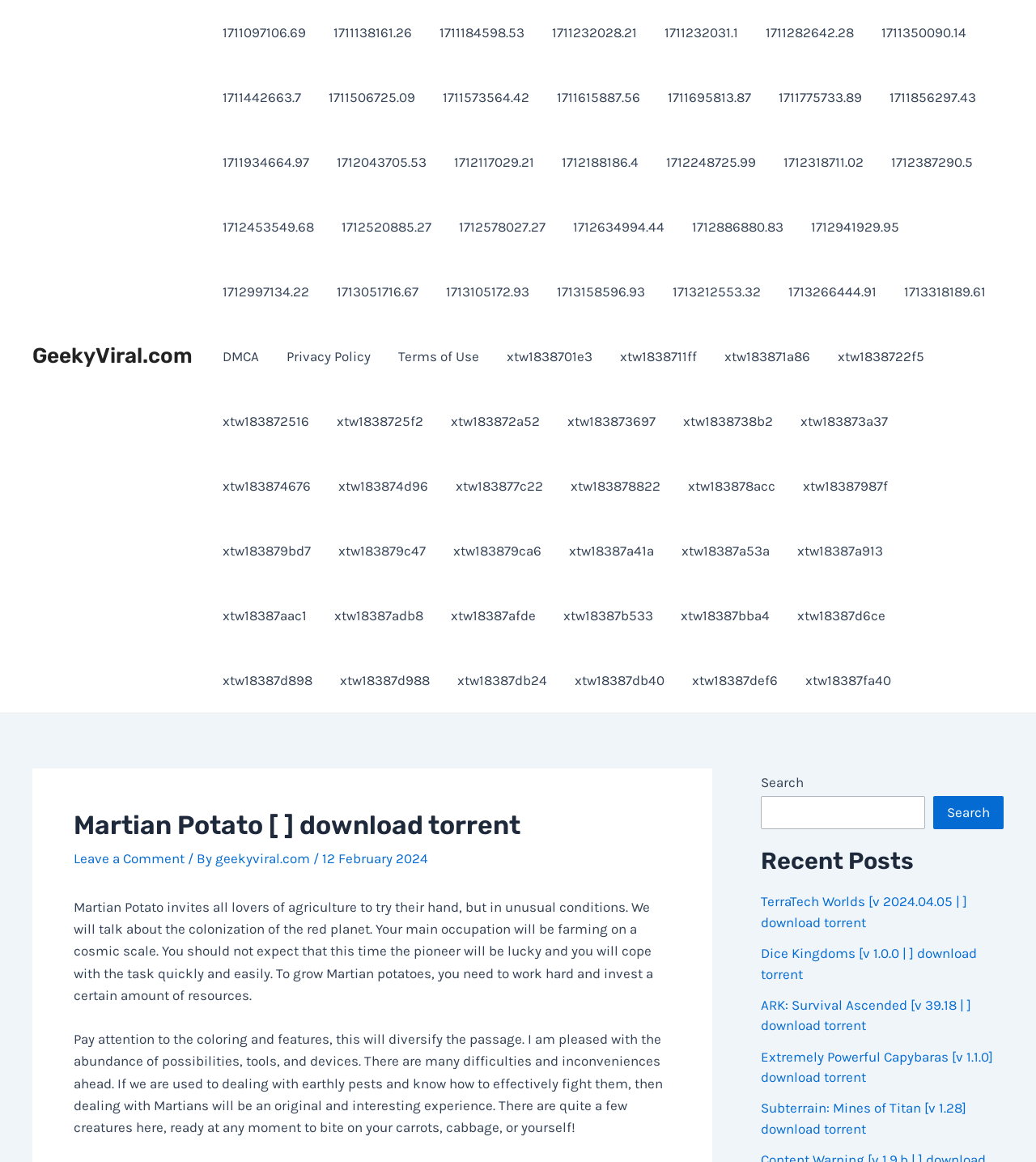Identify the bounding box coordinates for the UI element described by the following text: "Terms of Use". Provide the coordinates as four float numbers between 0 and 1, in the format [left, top, right, bottom].

[0.371, 0.279, 0.476, 0.334]